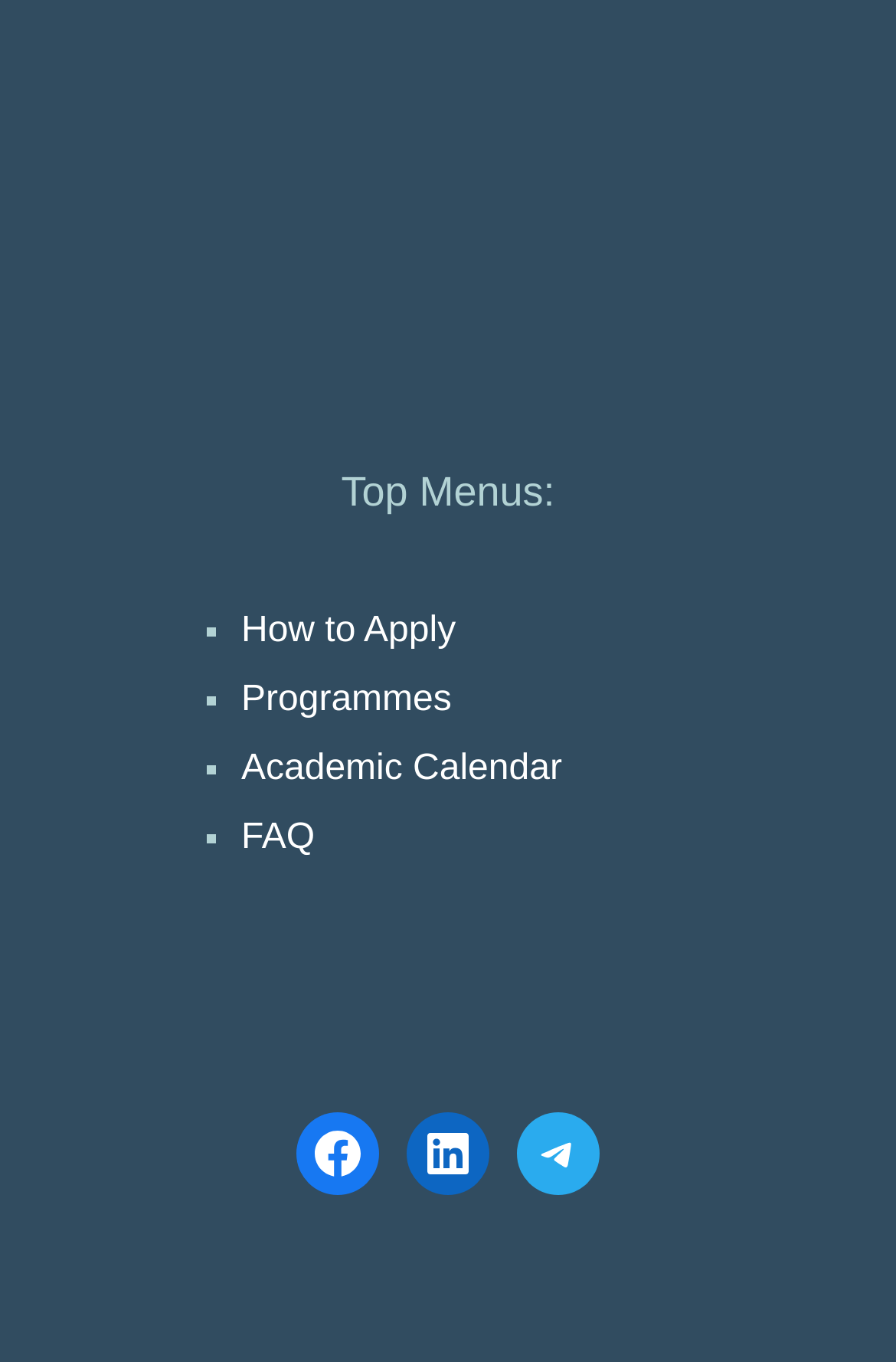Answer with a single word or phrase: 
What is the first menu item?

How to Apply